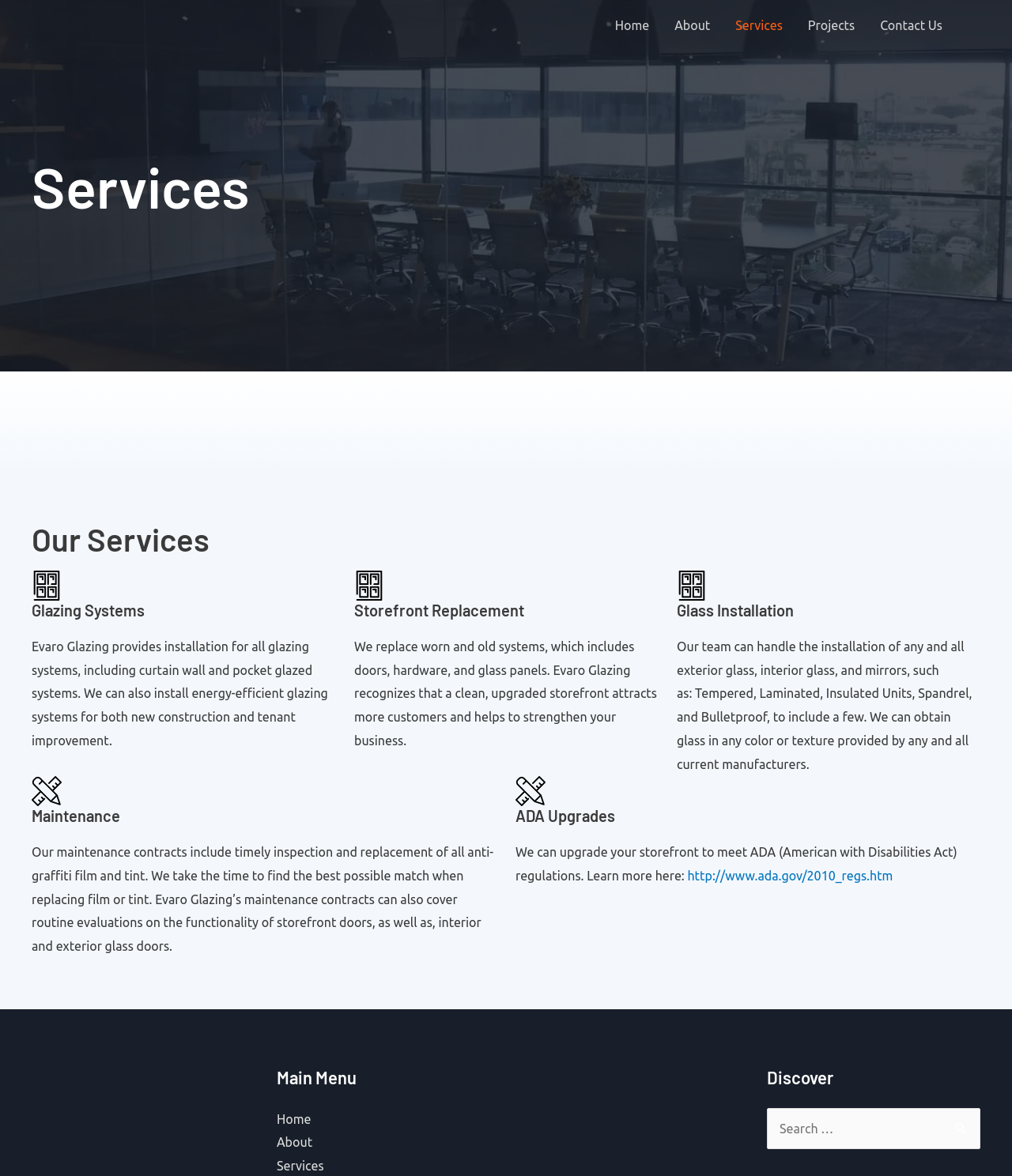Please find the bounding box coordinates of the clickable region needed to complete the following instruction: "Learn more about ADA upgrades". The bounding box coordinates must consist of four float numbers between 0 and 1, i.e., [left, top, right, bottom].

[0.676, 0.739, 0.882, 0.751]